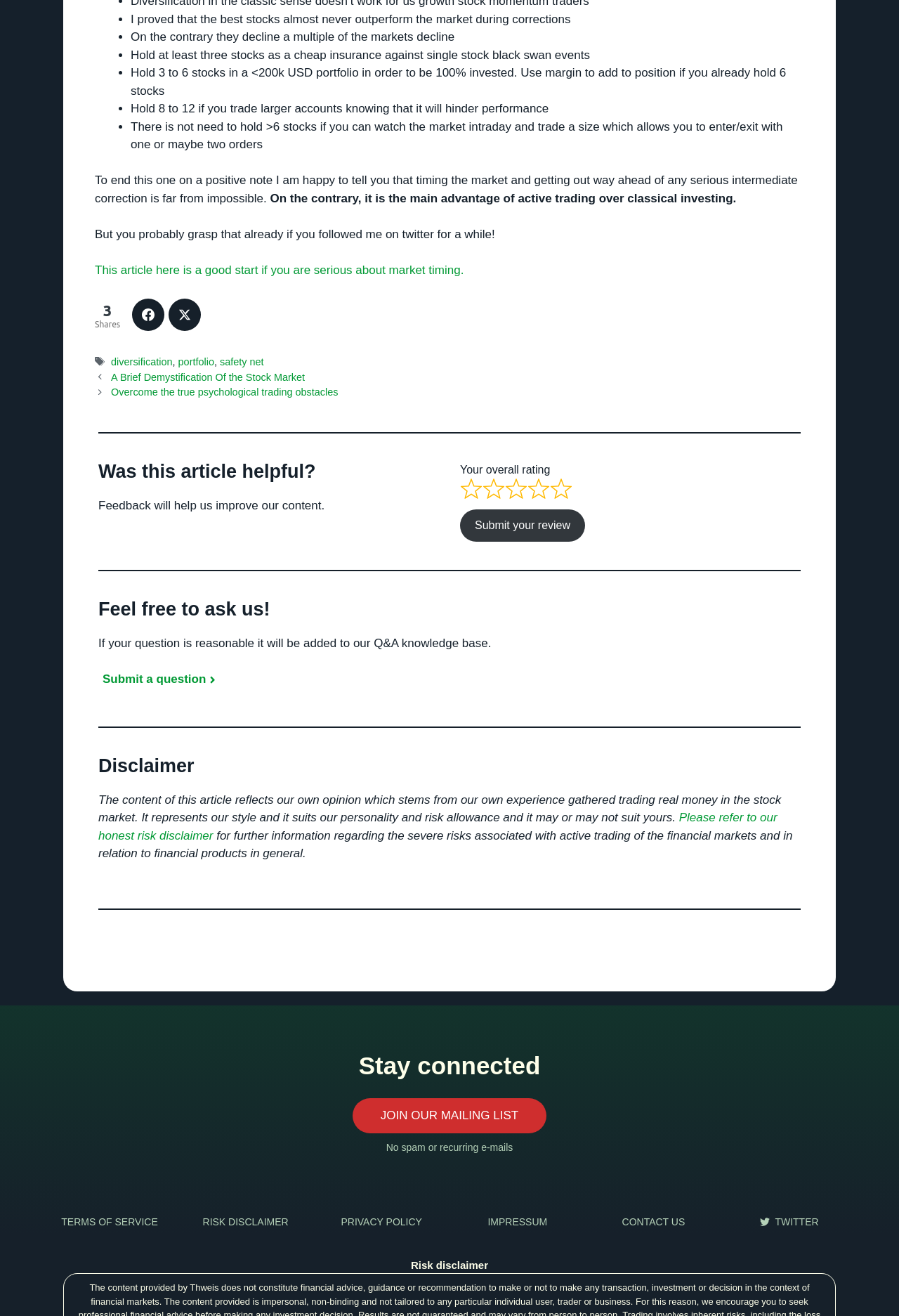Identify the bounding box coordinates for the region of the element that should be clicked to carry out the instruction: "Submit a question". The bounding box coordinates should be four float numbers between 0 and 1, i.e., [left, top, right, bottom].

[0.109, 0.509, 0.247, 0.531]